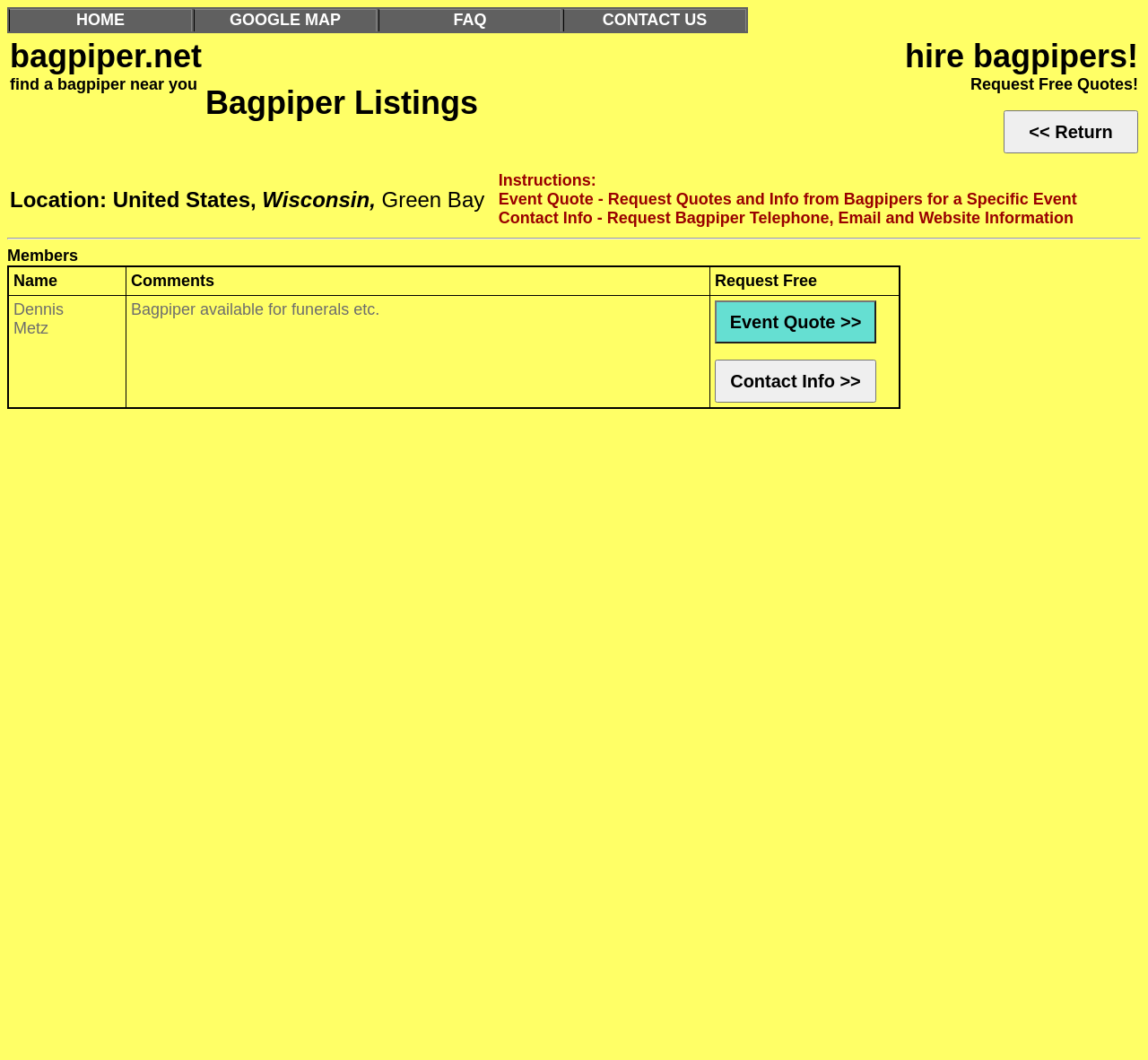What is the location of the bagpipers listed?
From the screenshot, provide a brief answer in one word or phrase.

United States, Wisconsin, Green Bay